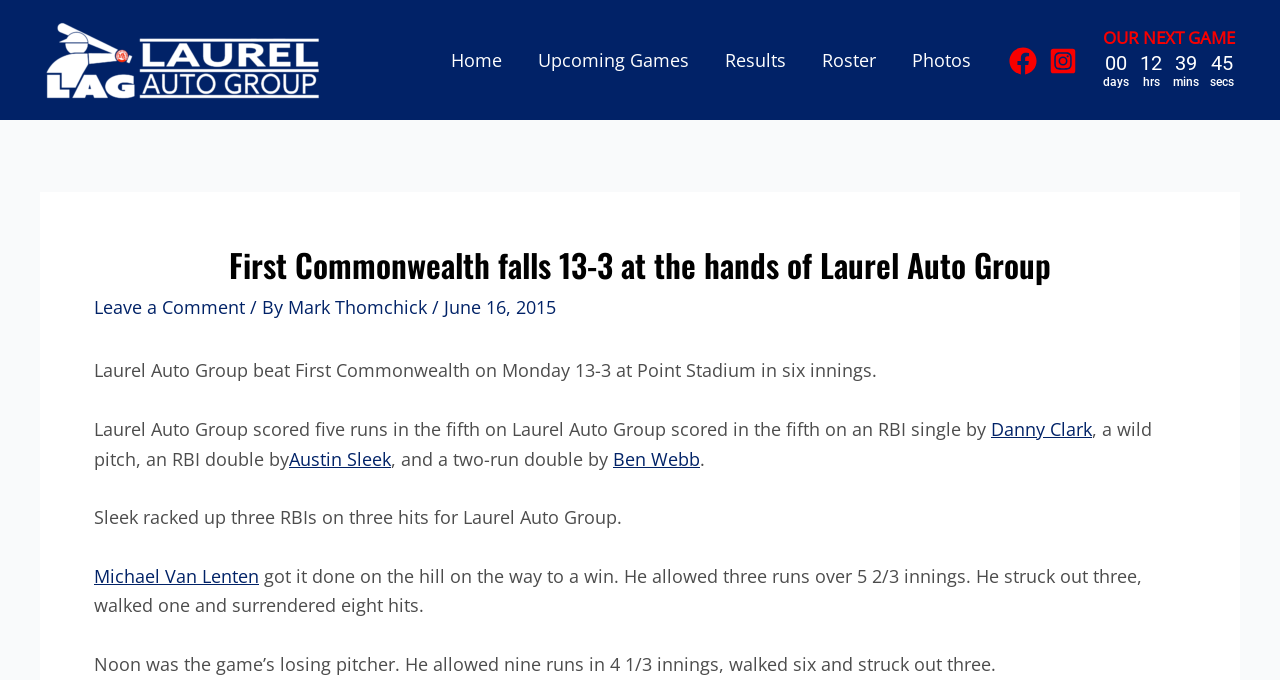Identify the bounding box of the UI component described as: "Photos".

[0.698, 0.0, 0.773, 0.176]